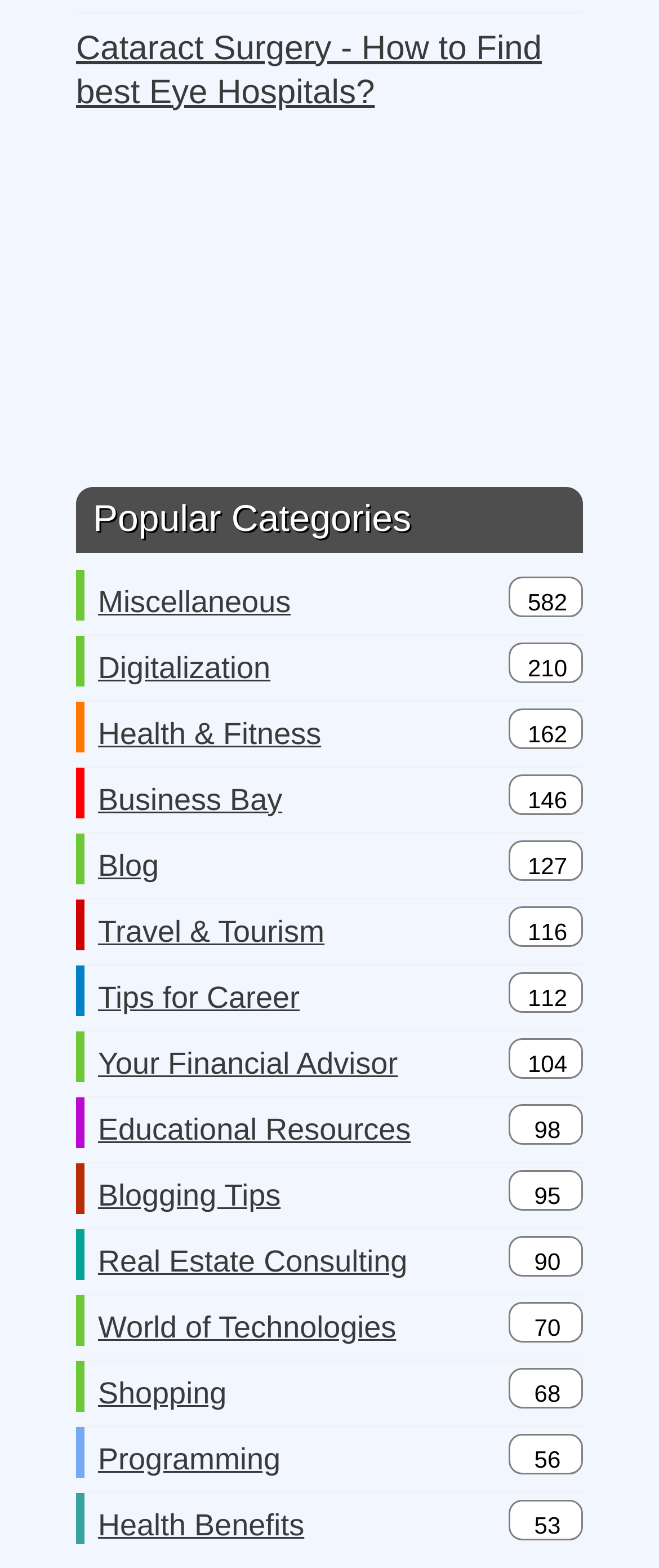Identify the bounding box coordinates of the clickable region necessary to fulfill the following instruction: "Learn about Real Estate Consulting". The bounding box coordinates should be four float numbers between 0 and 1, i.e., [left, top, right, bottom].

[0.149, 0.784, 0.618, 0.825]